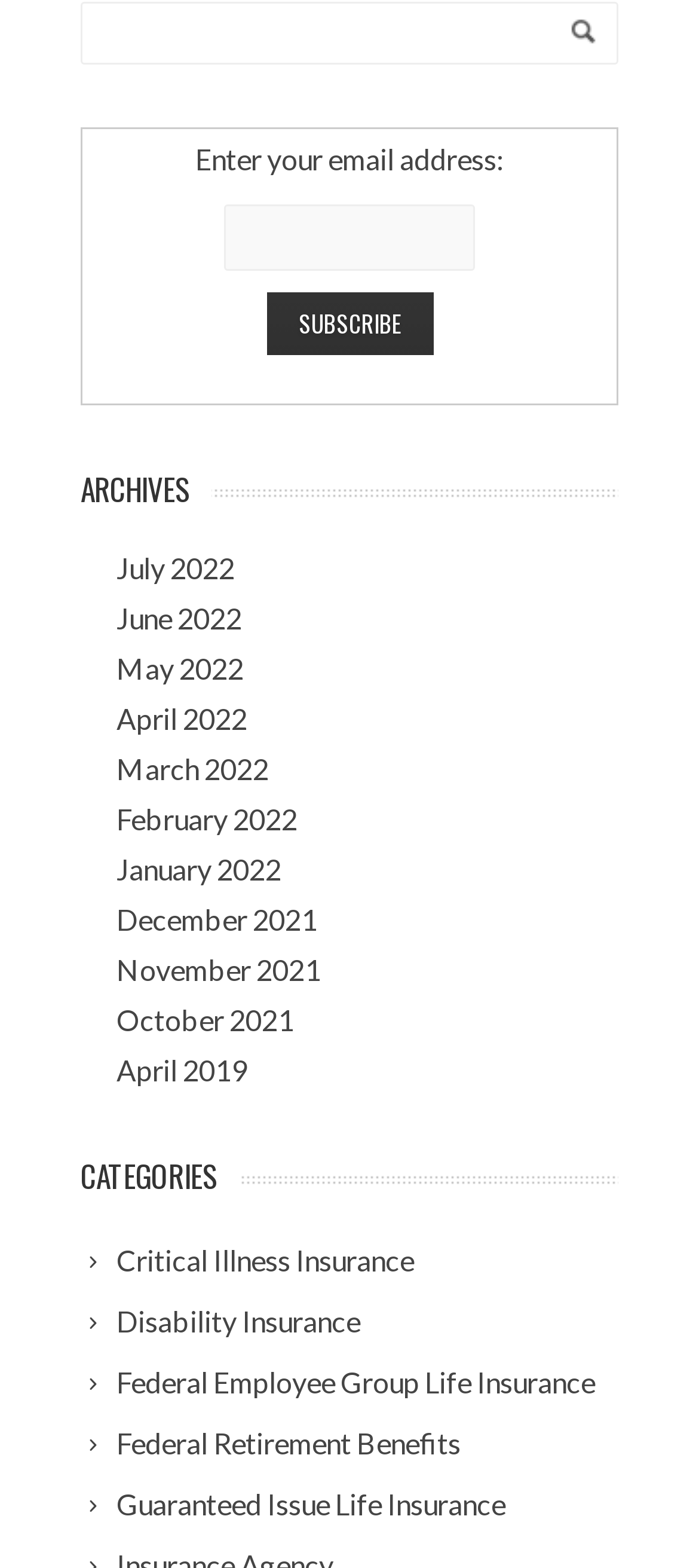Answer the question using only one word or a concise phrase: How many links are under ARCHIVES?

12